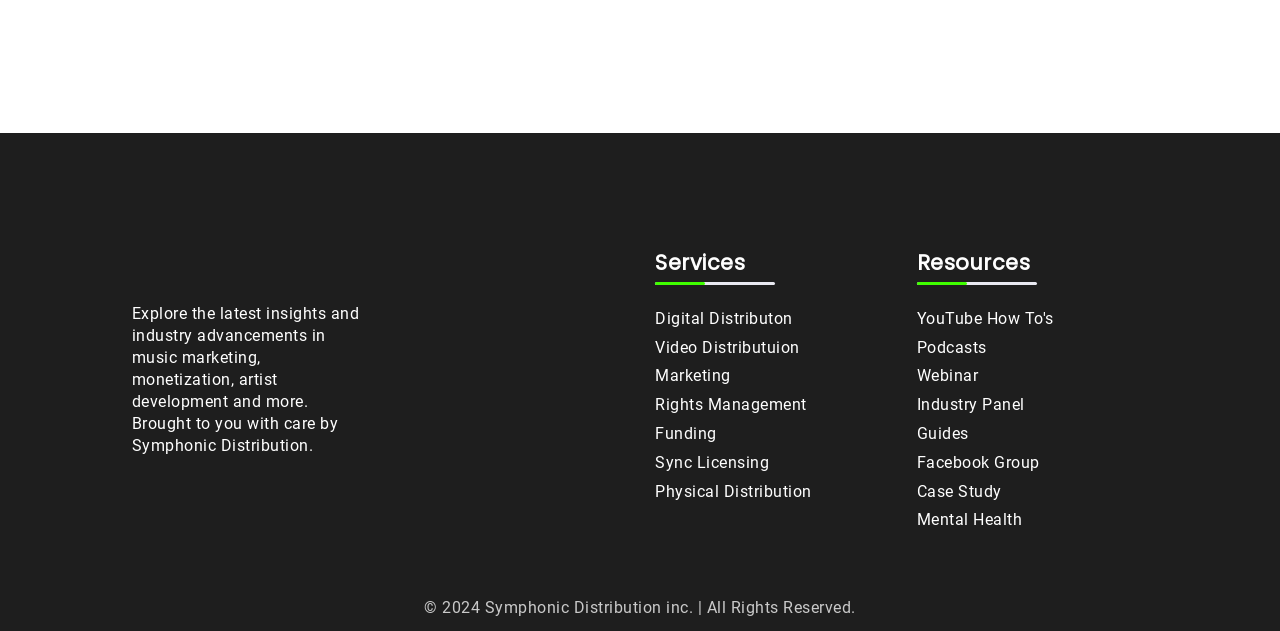Please locate the bounding box coordinates of the element that should be clicked to achieve the given instruction: "View blog posts".

[0.107, 0.405, 0.264, 0.445]